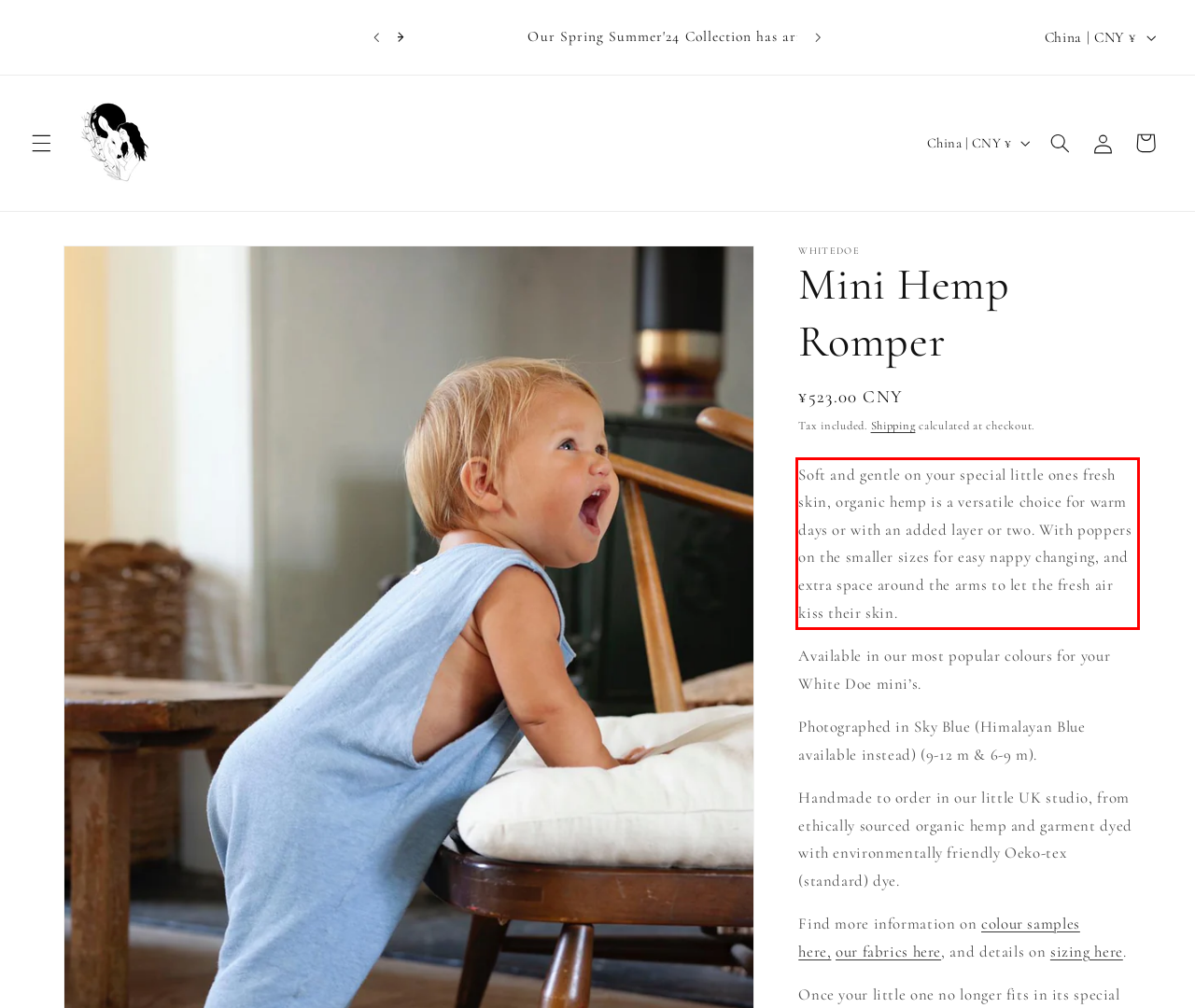Please perform OCR on the text within the red rectangle in the webpage screenshot and return the text content.

Soft and gentle on your special little ones fresh skin, organic hemp is a versatile choice for warm days or with an added layer or two. With poppers on the smaller sizes for easy nappy changing, and extra space around the arms to let the fresh air kiss their skin.